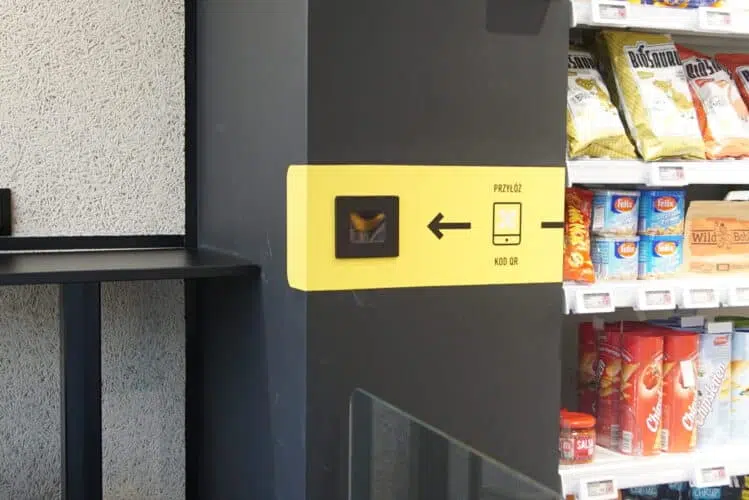Reply to the question below using a single word or brief phrase:
What does the text on the panel read?

Scan QR Code